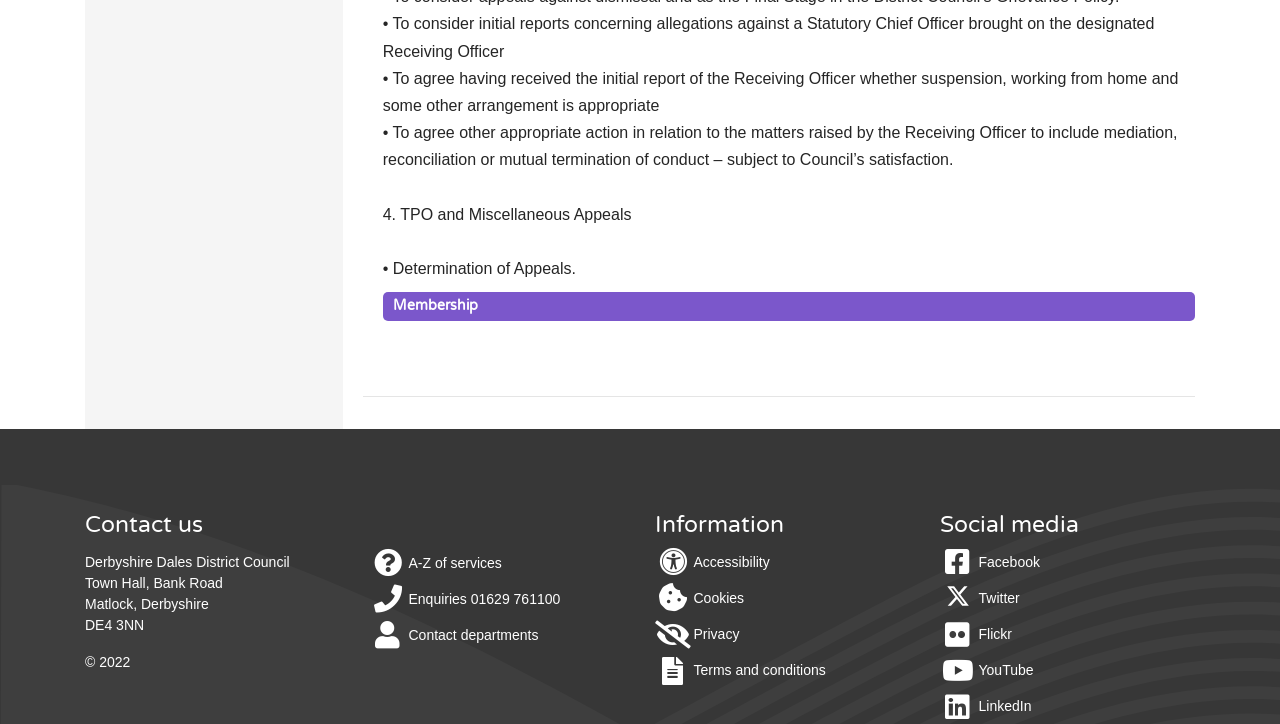Identify the bounding box for the UI element that is described as follows: "A-Z of services".

[0.289, 0.759, 0.395, 0.797]